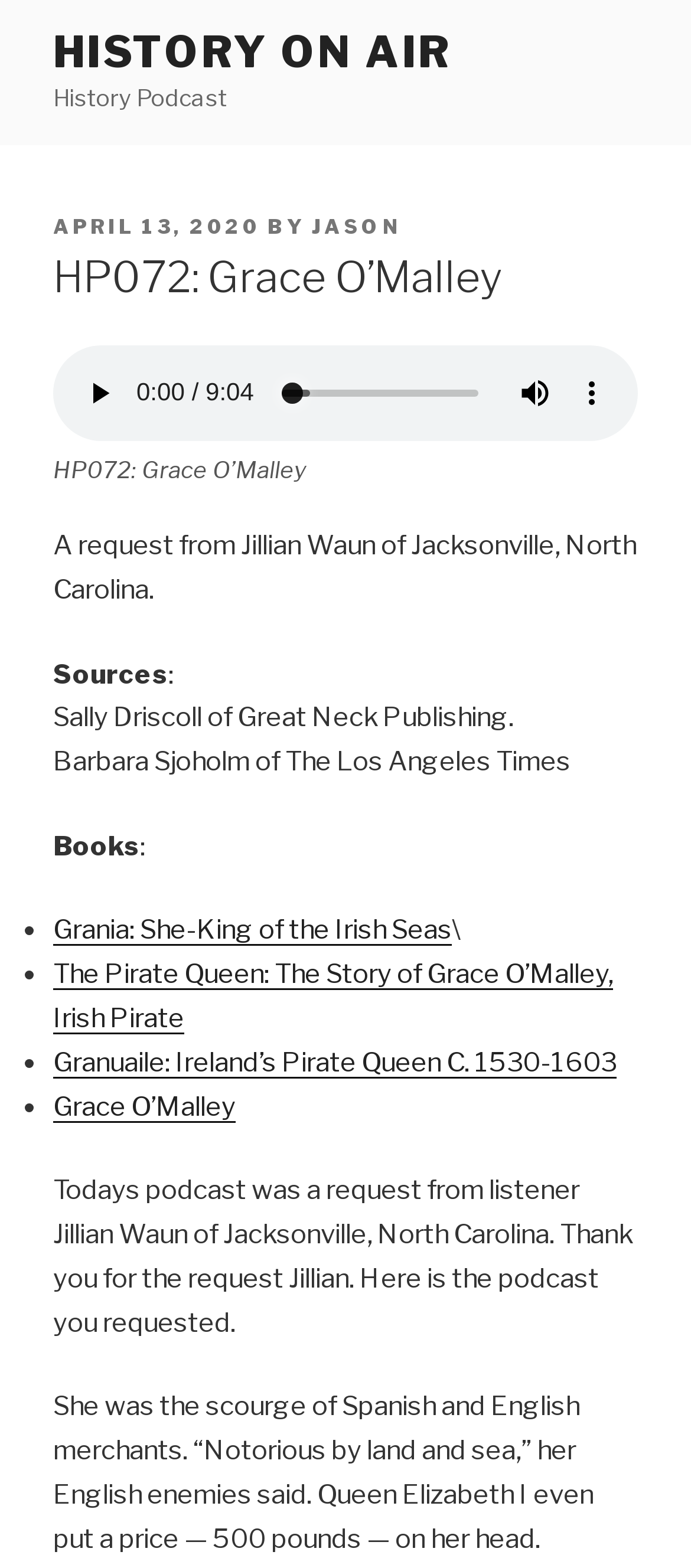Based on the element description parent_node: Biobased aria-label="Open navigation menu", identify the bounding box of the UI element in the given webpage screenshot. The coordinates should be in the format (top-left x, top-left y, bottom-right x, bottom-right y) and must be between 0 and 1.

None